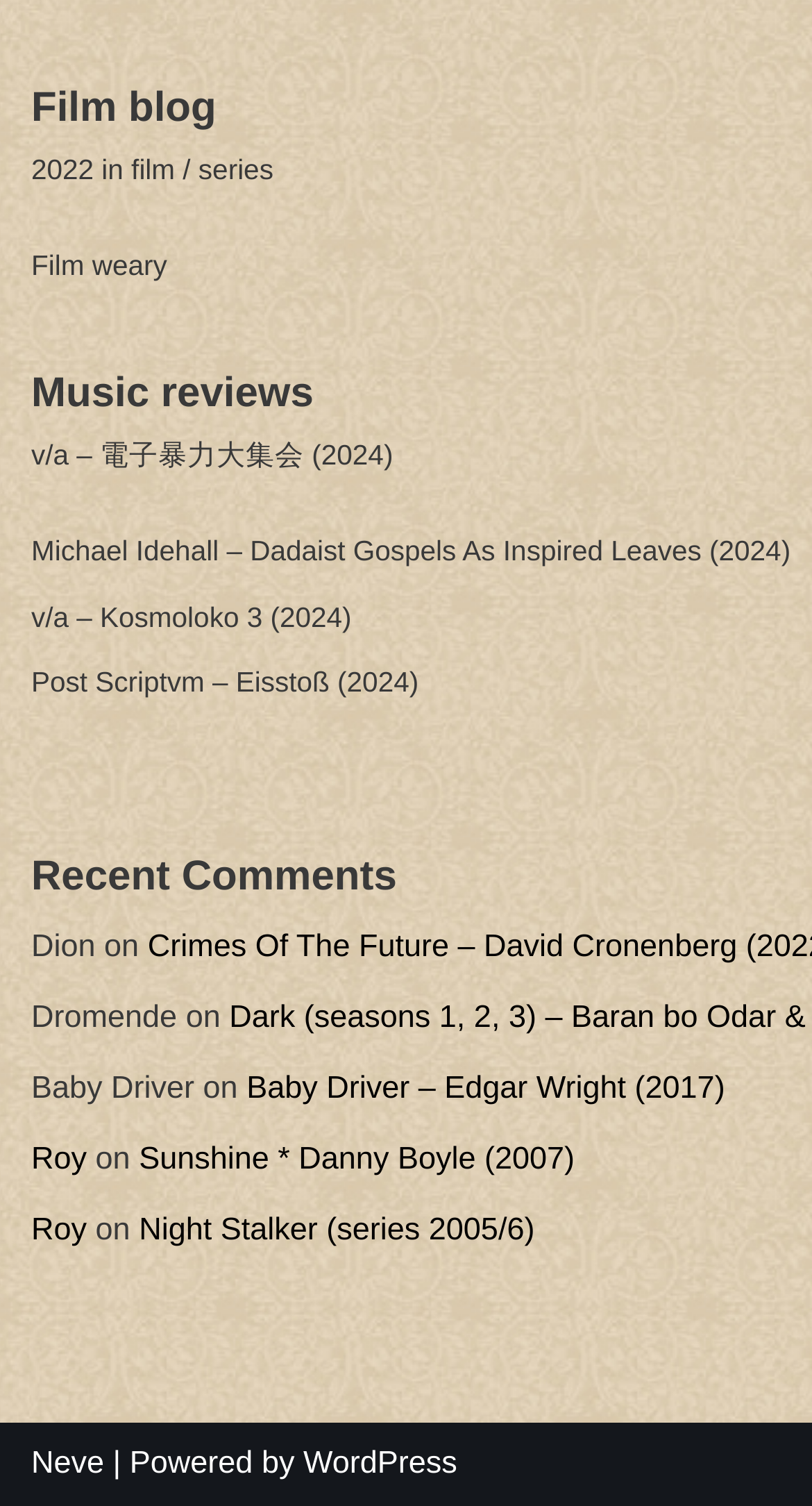What is the platform used to power the website?
Please utilize the information in the image to give a detailed response to the question.

At the bottom of the webpage, there is a static text element that says '| Powered by', followed by a link element that says 'WordPress', indicating that the website is powered by WordPress.